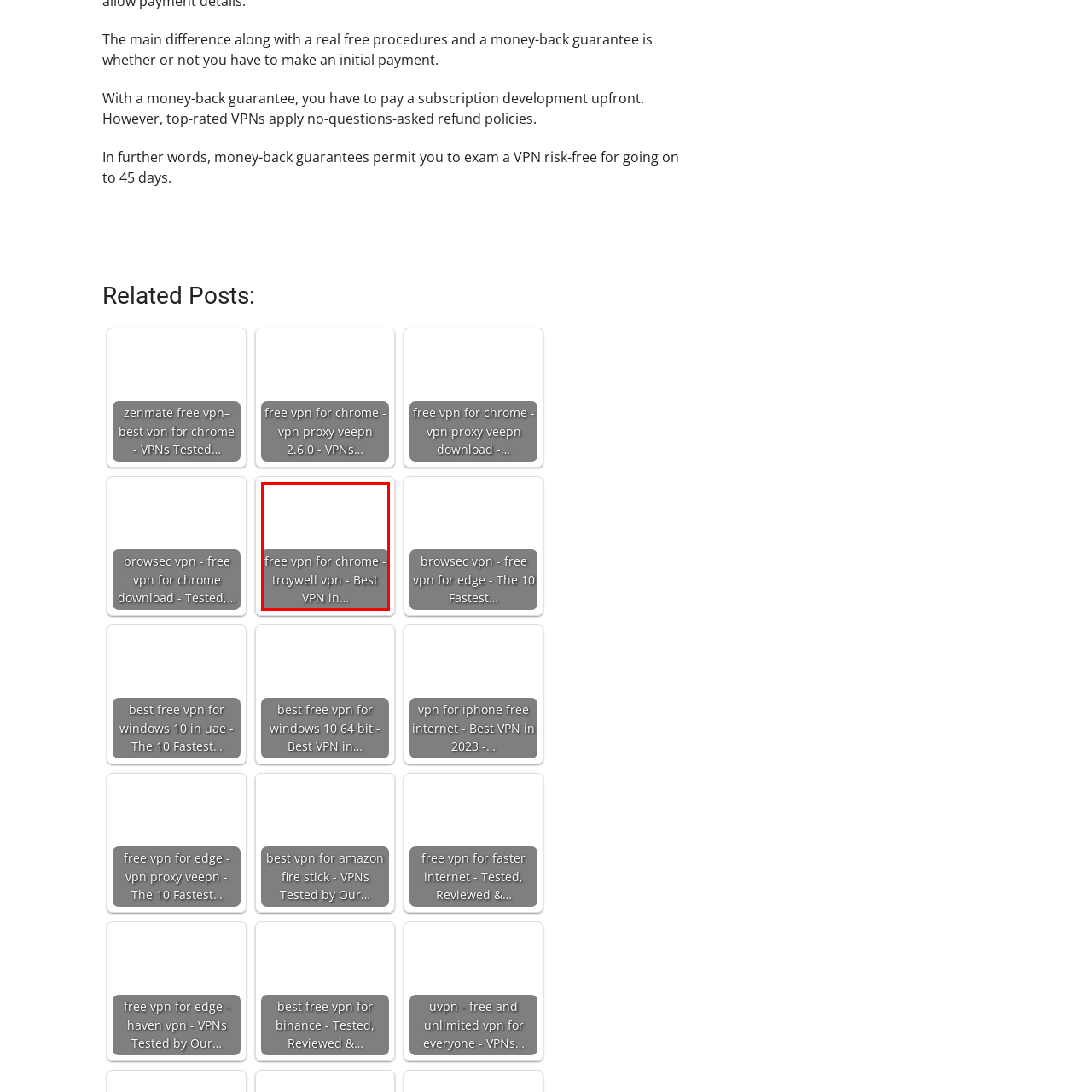What is the name of the VPN service being promoted?
Look at the image highlighted within the red bounding box and provide a detailed answer to the question.

The caption explicitly mentions Troywell VPN as one of the best options available for a free VPN service, indicating that this is the specific service being promoted.